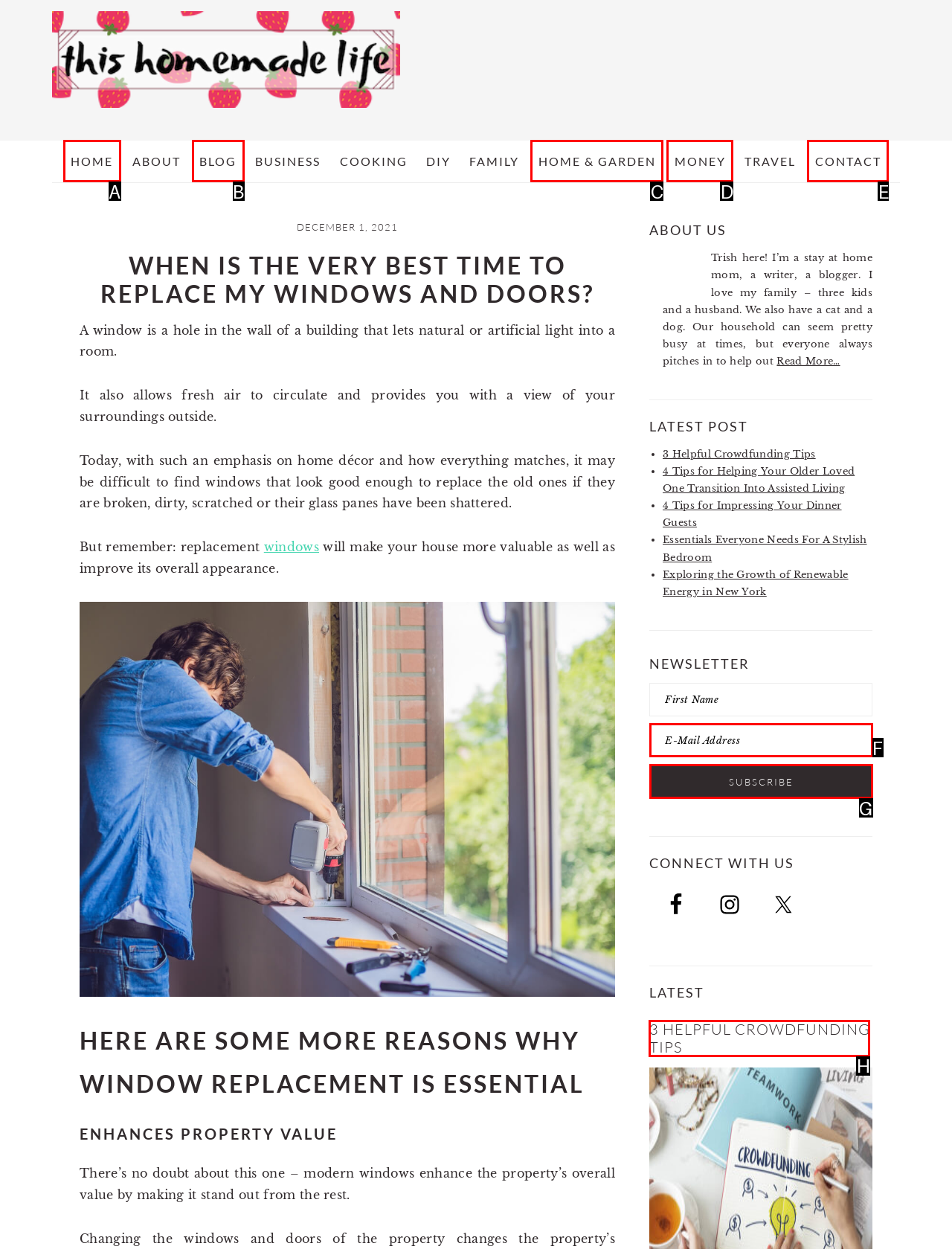Out of the given choices, which letter corresponds to the UI element required to Check the latest post? Answer with the letter.

H